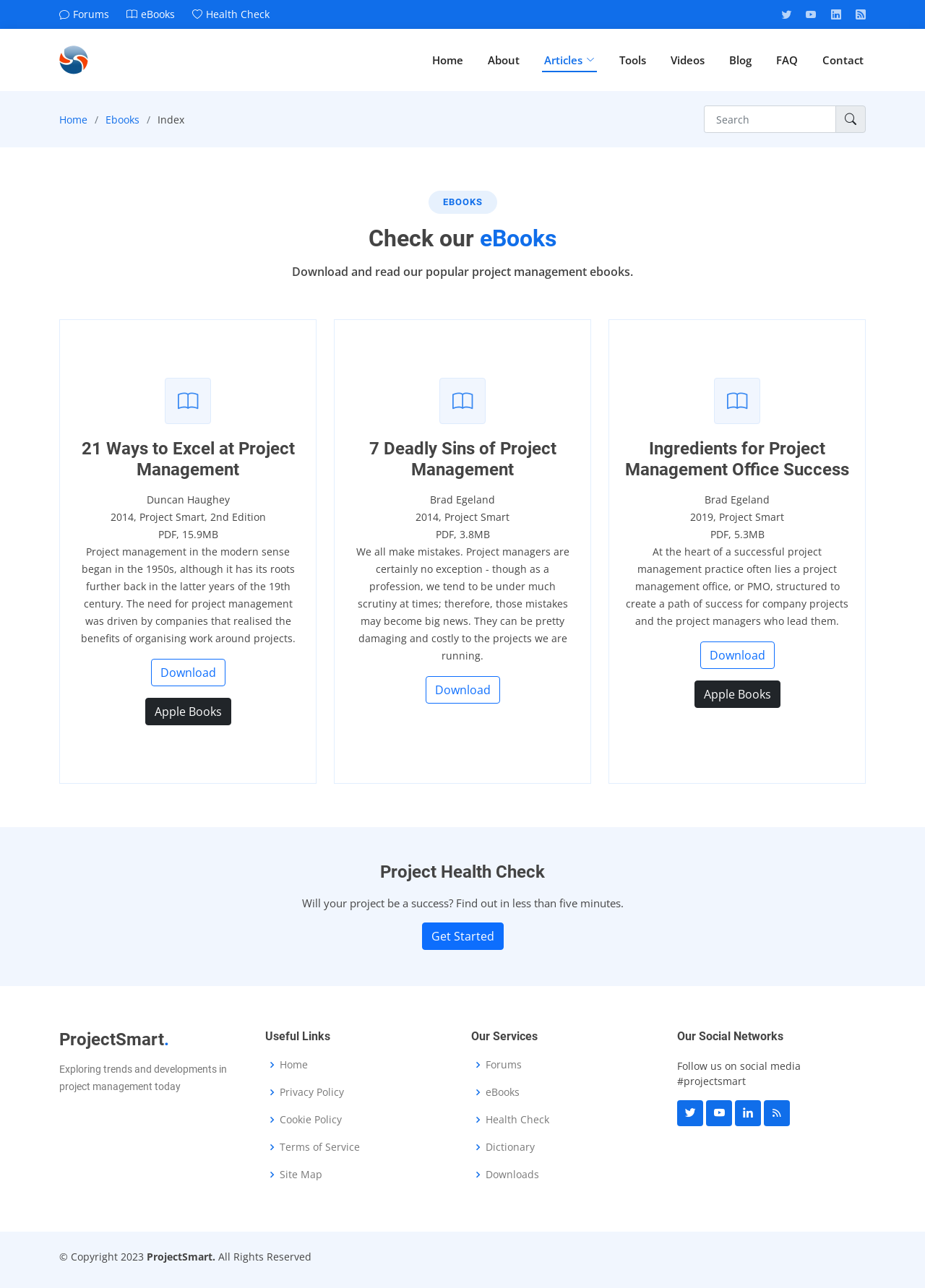Summarize the webpage with a detailed and informative caption.

This webpage is about Project Management eBooks, specifically from Project Smart. At the top, there are social media links to Twitter, YouTube, LinkedIn, and RSS feed. Below that, there is a navigation menu with links to Home, About, Articles, Tools, Videos, Blog, FAQ, and Contact.

The main content area is divided into two sections. The top section has a search bar and a breadcrumb navigation showing the current page as "Ebooks" under "Home". There are three eBook listings, each with a heading, author, publication date, file size, and a brief description. The eBooks are "21 Ways to Excel at Project Management", "7 Deadly Sins of Project Management", and "Ingredients for Project Management Office Success". Each eBook has a "Download" button and some have an additional "Apple Books" button.

The bottom section has several headings and links. There is a "Project Health Check" section with a brief description and a "Get Started" button. Below that, there is a heading "ProjectSmart" with a tagline "Exploring trends and developments in project management today". The next section is "Useful Links" with links to Home, Privacy Policy, Cookie Policy, Terms of Service, and Site Map. Following that, there is an "Our Services" section with links to Forums, eBooks, Health Check, Dictionary, and Downloads. The "Our Social Networks" section has links to Twitter, YouTube, LinkedIn, and RSS feed, along with a call to action to follow Project Smart on social media.

At the very bottom of the page, there is a copyright notice with the year 2023 and a statement "All Rights Reserved".